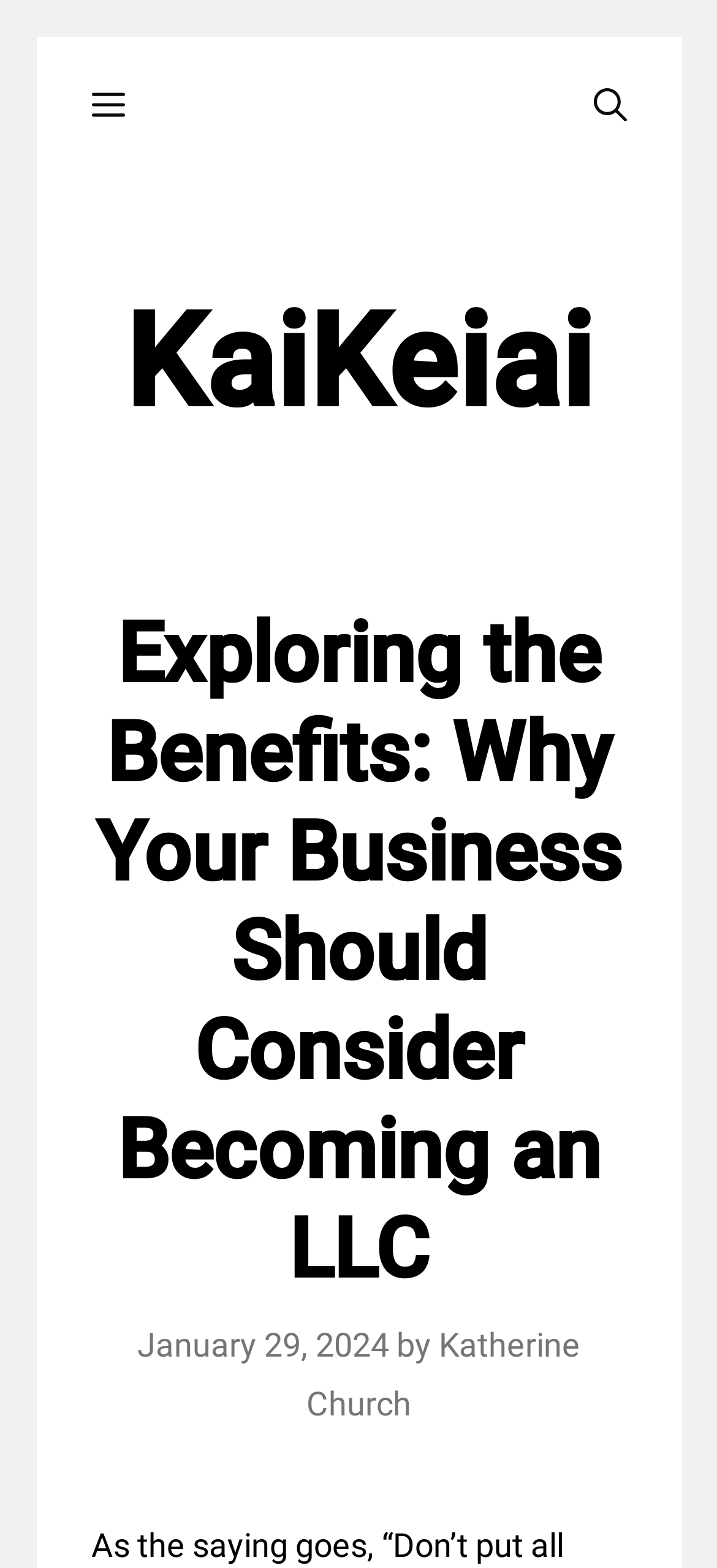Offer an in-depth caption of the entire webpage.

The webpage appears to be an article or blog post titled "Exploring the Benefits: Why Your Business Should Consider Becoming an LLC". At the top-left corner, there is a "Skip to content" link. Next to it, there is a primary navigation menu with a "Menu" button that can be expanded. On the right side of the navigation menu, there is an "Open Search Bar" link.

Below the navigation menu, there is a site banner that spans almost the entire width of the page. Within the banner, there is a link to the website's homepage, "KaiKeiai", which is positioned near the top-left corner of the banner.

The main content of the webpage is headed by a title, "Exploring the Benefits: Why Your Business Should Consider Becoming an LLC", which is centered near the top of the page. Below the title, there is a timestamp indicating that the article was published on January 29, 2024. The author of the article, Katherine Church, is credited below the timestamp.

There are no images on the page. The overall structure of the webpage is organized, with clear headings and concise text.